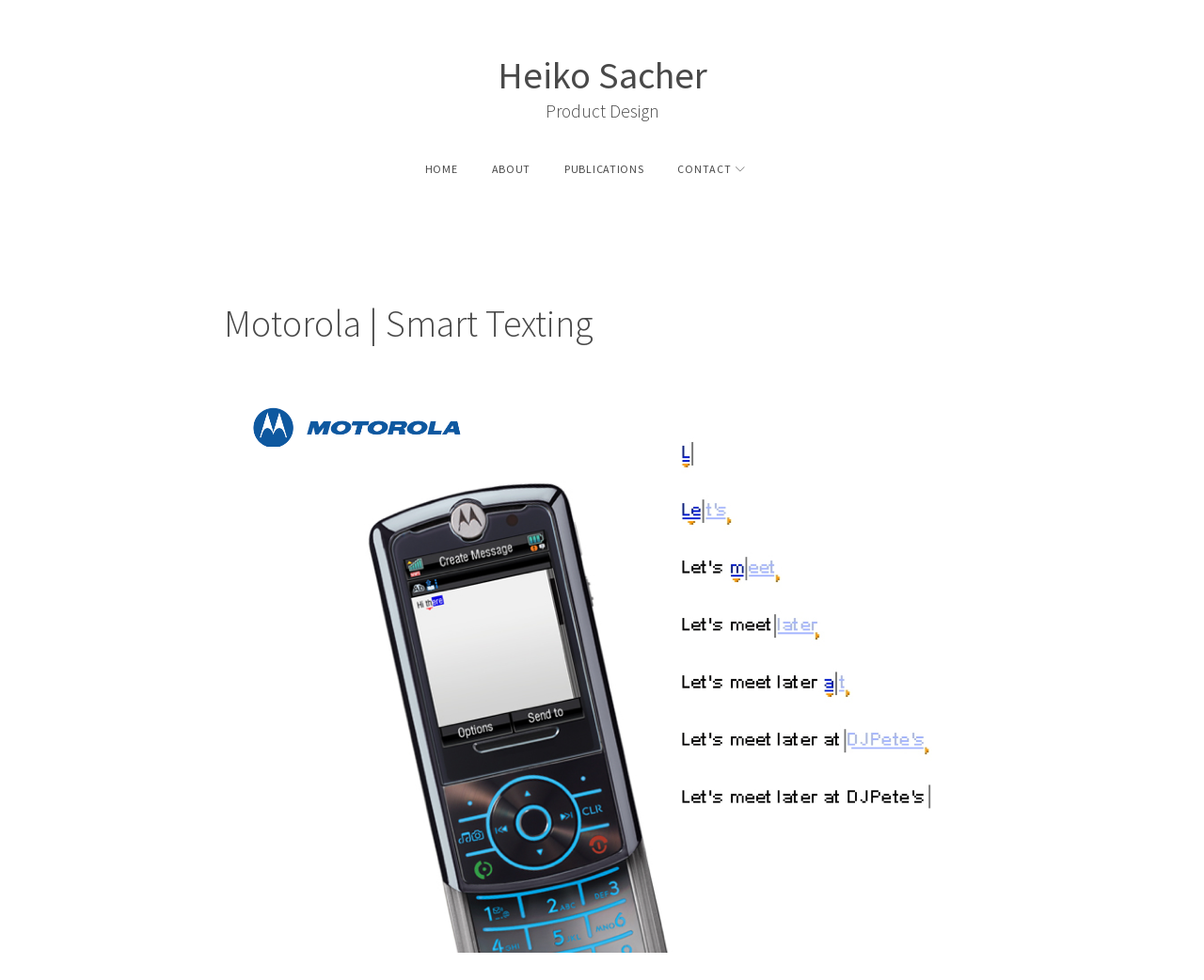Please reply to the following question with a single word or a short phrase:
What is the profession of Heiko Sacher?

Product Design